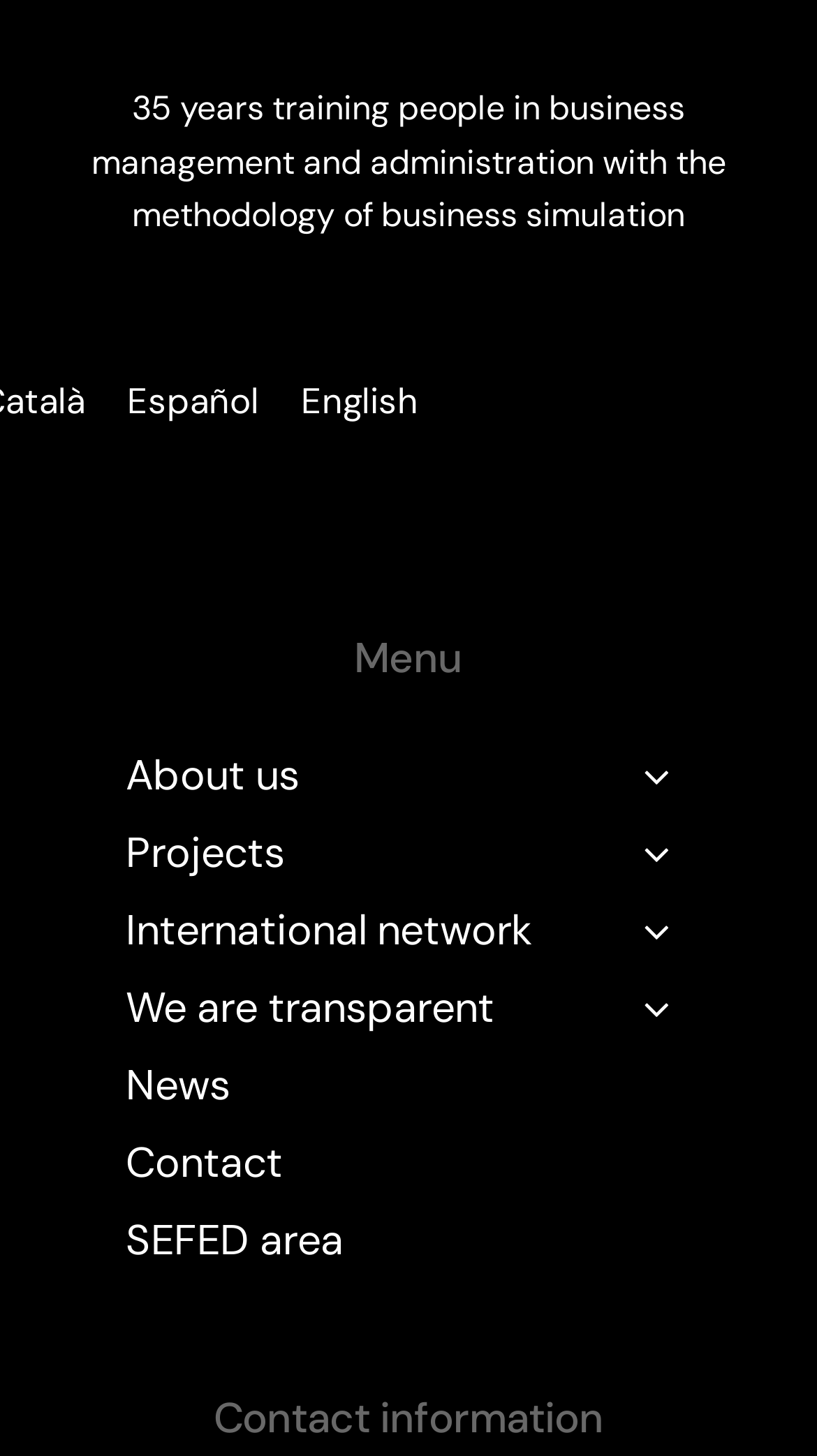Using the given element description, provide the bounding box coordinates (top-left x, top-left y, bottom-right x, bottom-right y) for the corresponding UI element in the screenshot: analysis

None